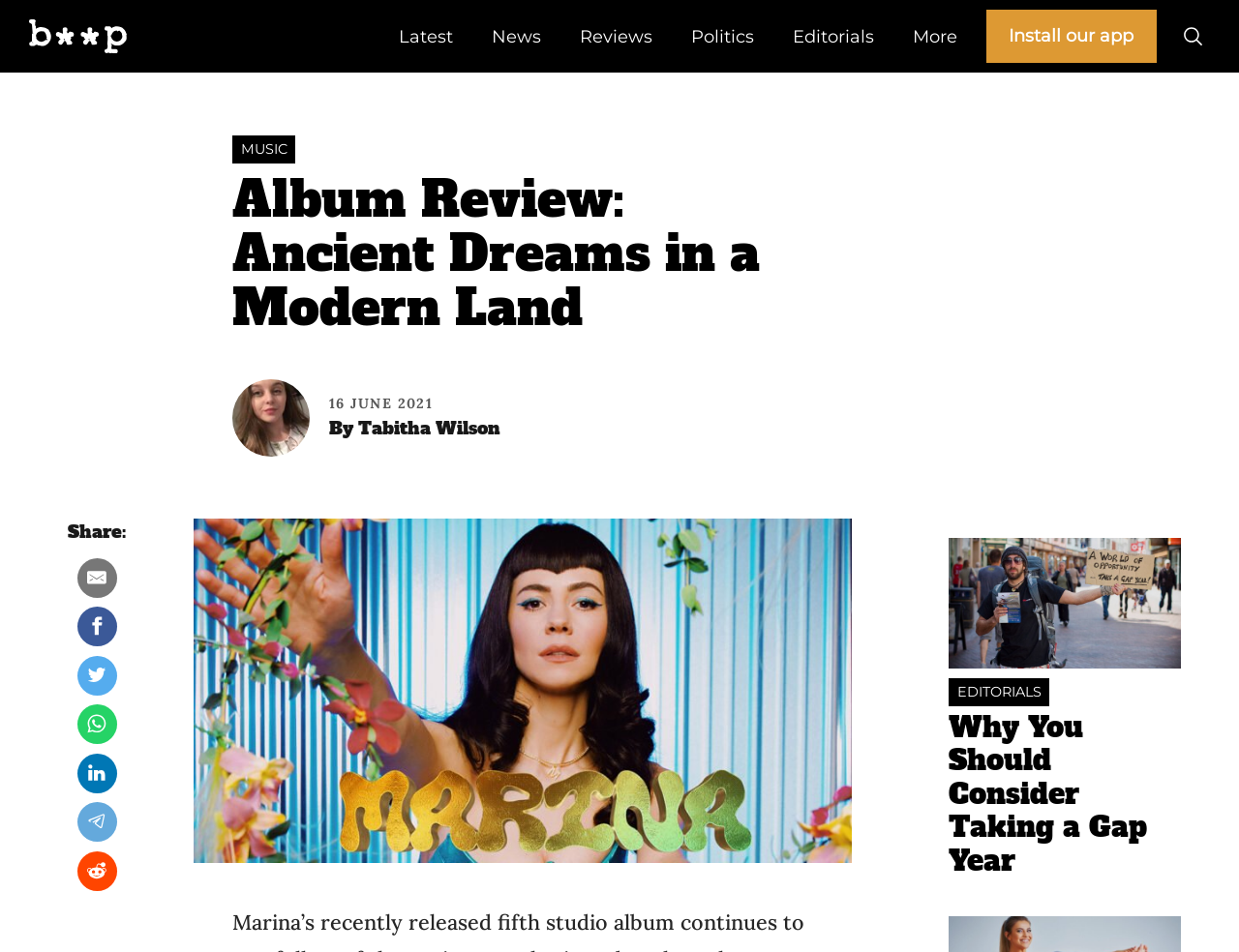Could you highlight the region that needs to be clicked to execute the instruction: "Search for something"?

[0.281, 0.618, 0.719, 0.659]